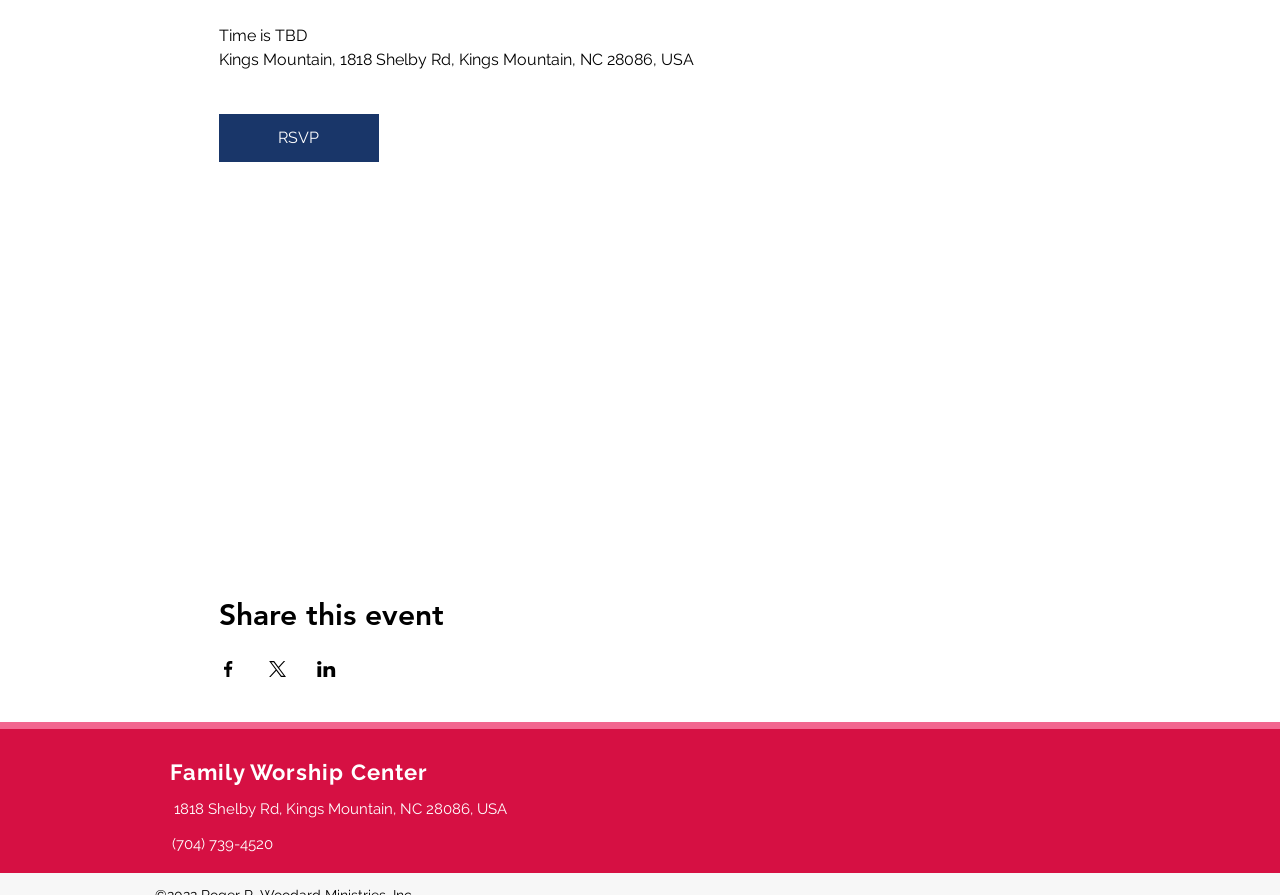Give a concise answer of one word or phrase to the question: 
What is the purpose of the button?

RSVP